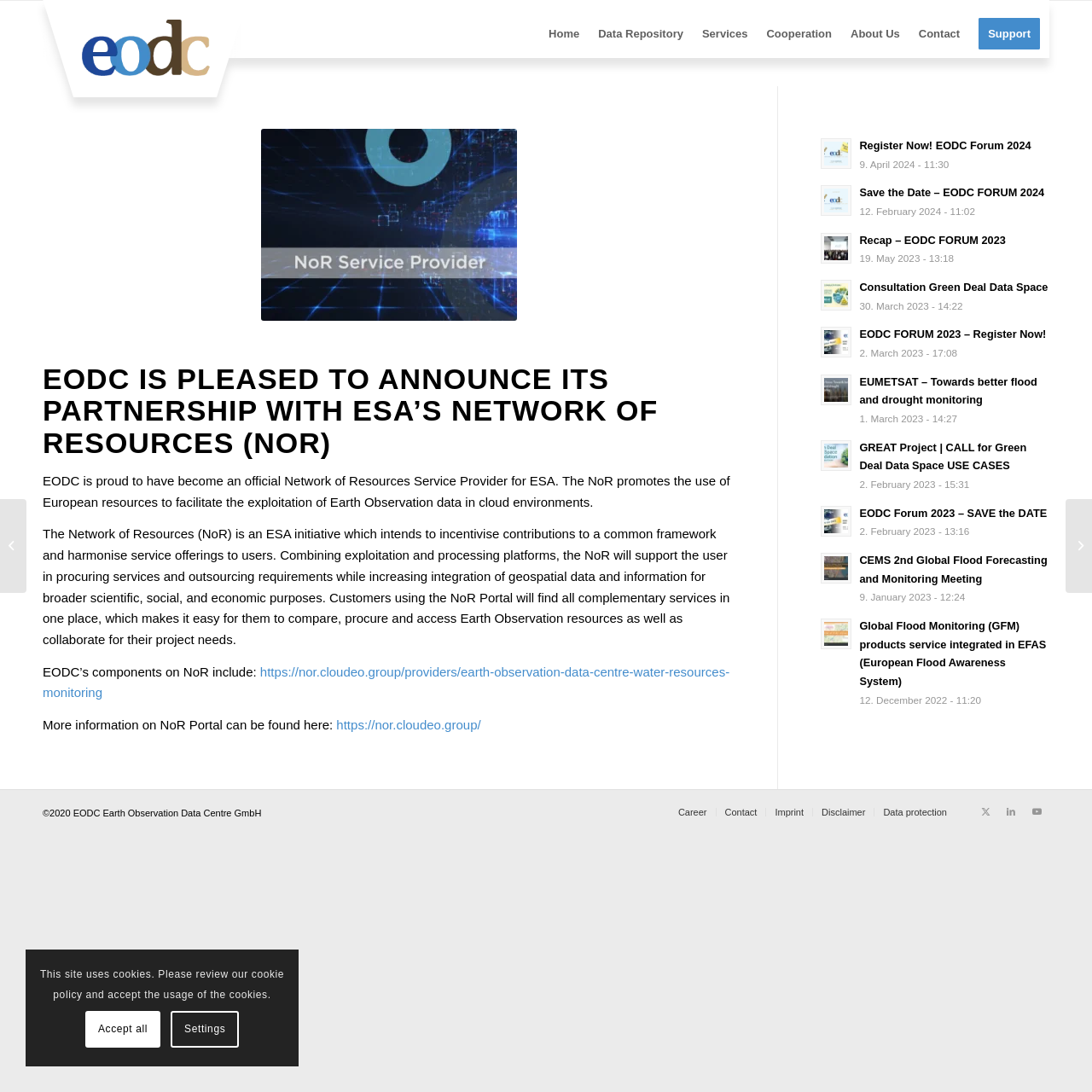What is EODC's partnership with?
Using the information from the image, provide a comprehensive answer to the question.

Based on the webpage content, EODC is pleased to announce its partnership with ESA's Network of Resources (NoR), which is an initiative to incentivise contributions to a common framework and harmonise service offerings to users.